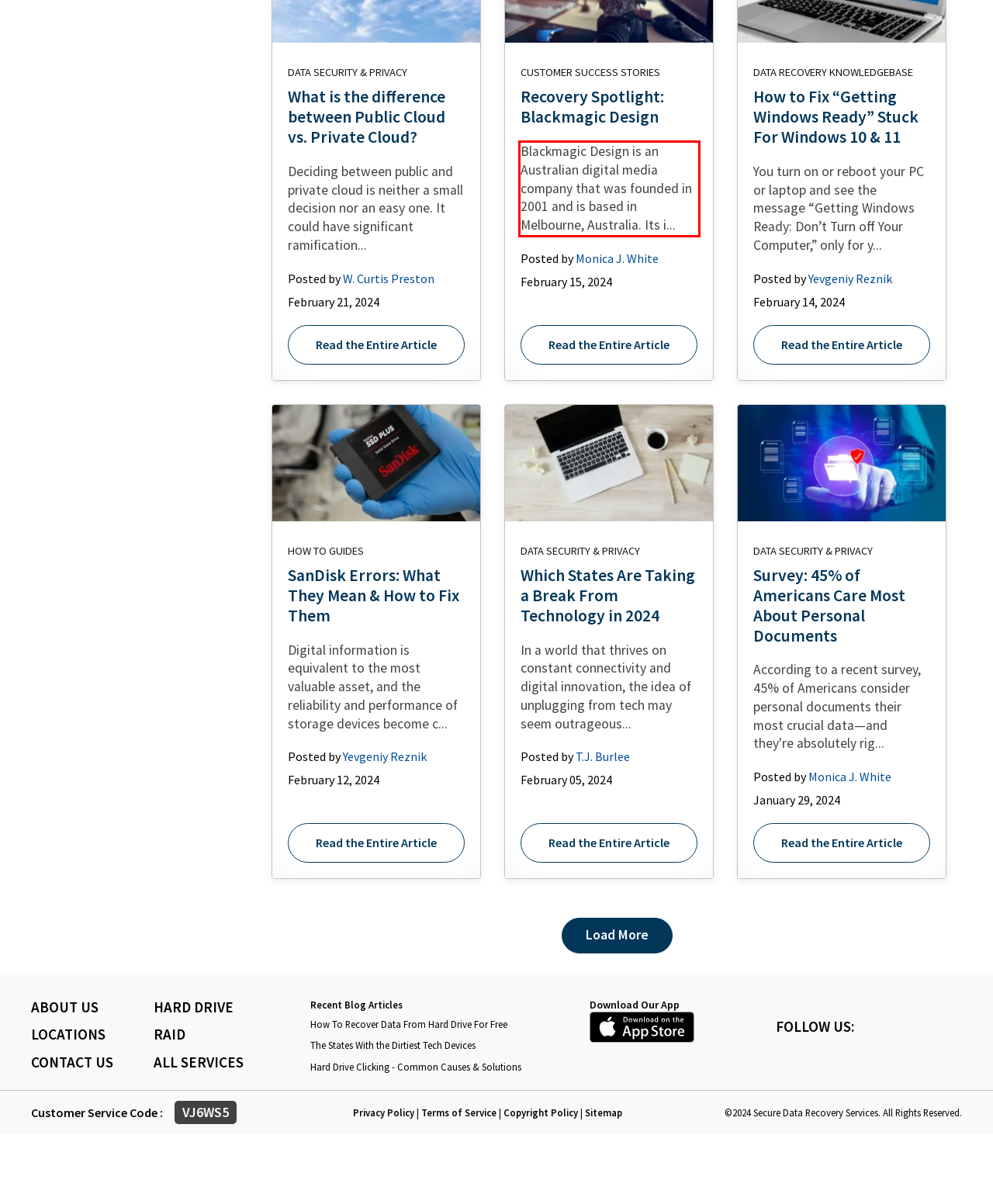Please recognize and transcribe the text located inside the red bounding box in the webpage image.

Blackmagic Design is an Australian digital media company that was founded in 2001 and is based in Melbourne, Australia. Its i...